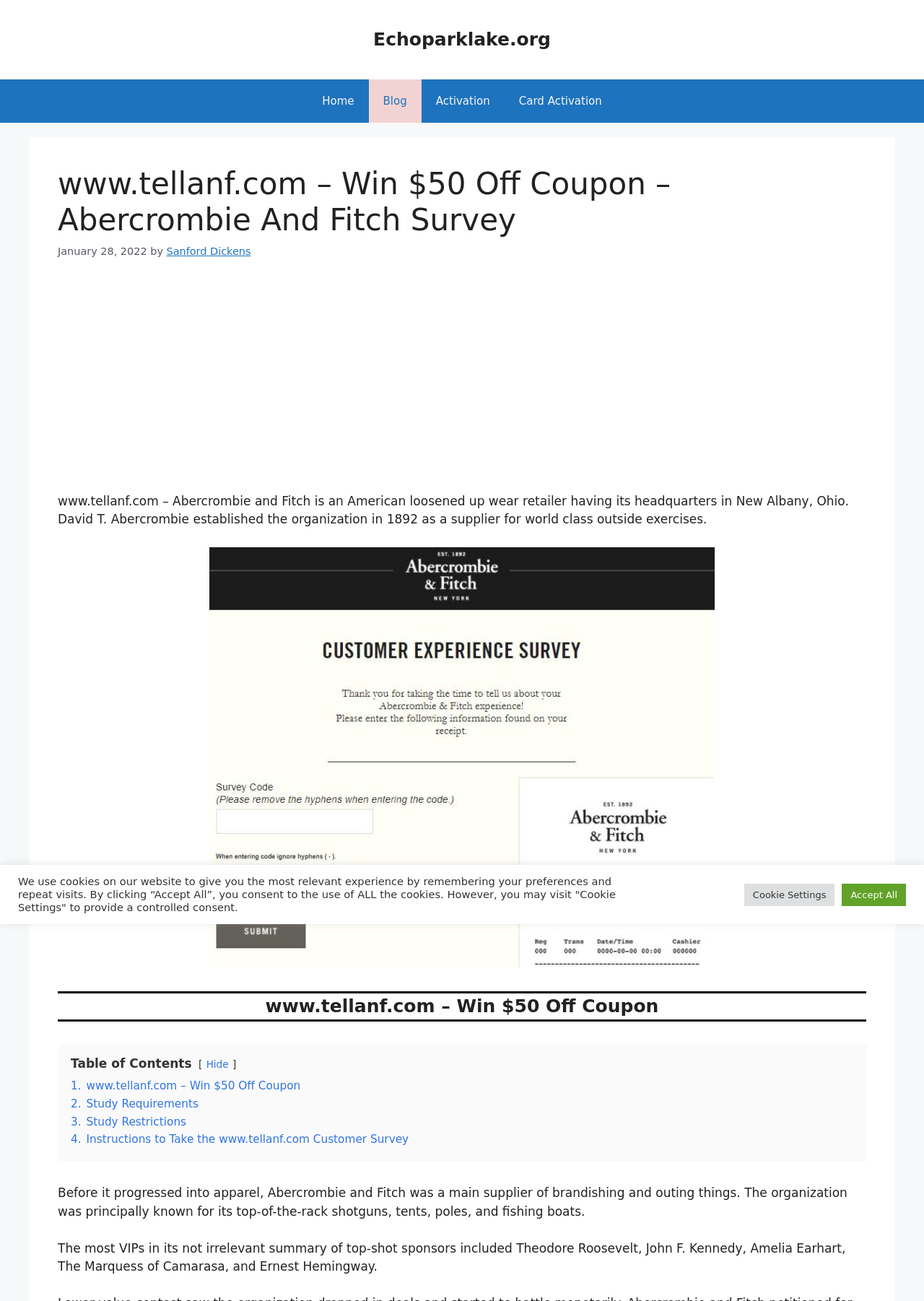Please identify the bounding box coordinates for the region that you need to click to follow this instruction: "Click the Home link".

[0.333, 0.061, 0.399, 0.094]